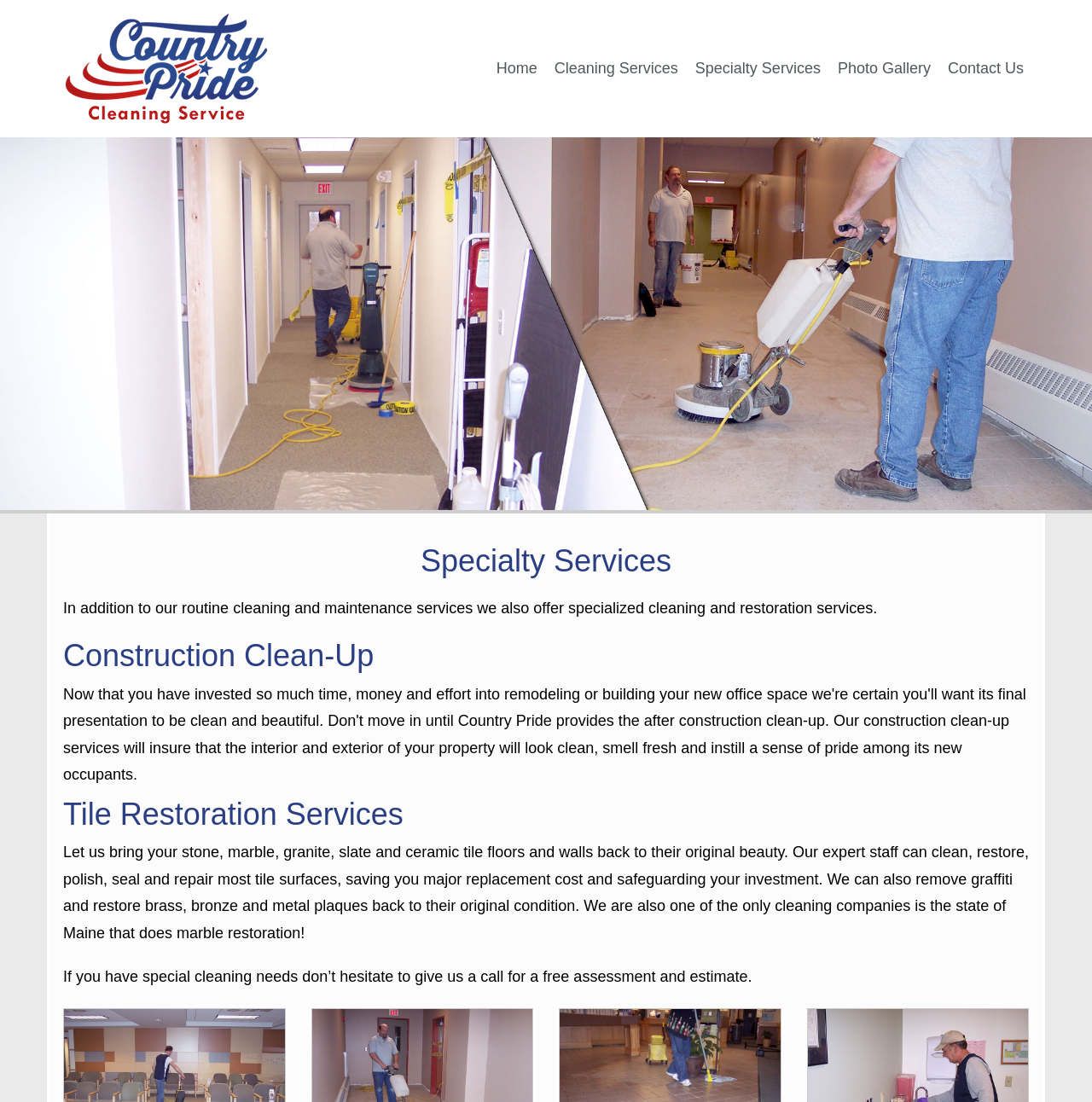What is the image on the webpage?
Using the information from the image, provide a comprehensive answer to the question.

The image on the webpage is likely the company logo, which is a common practice for companies to display their logo on their website, and the image is placed at the top of the page, taking up the full width.